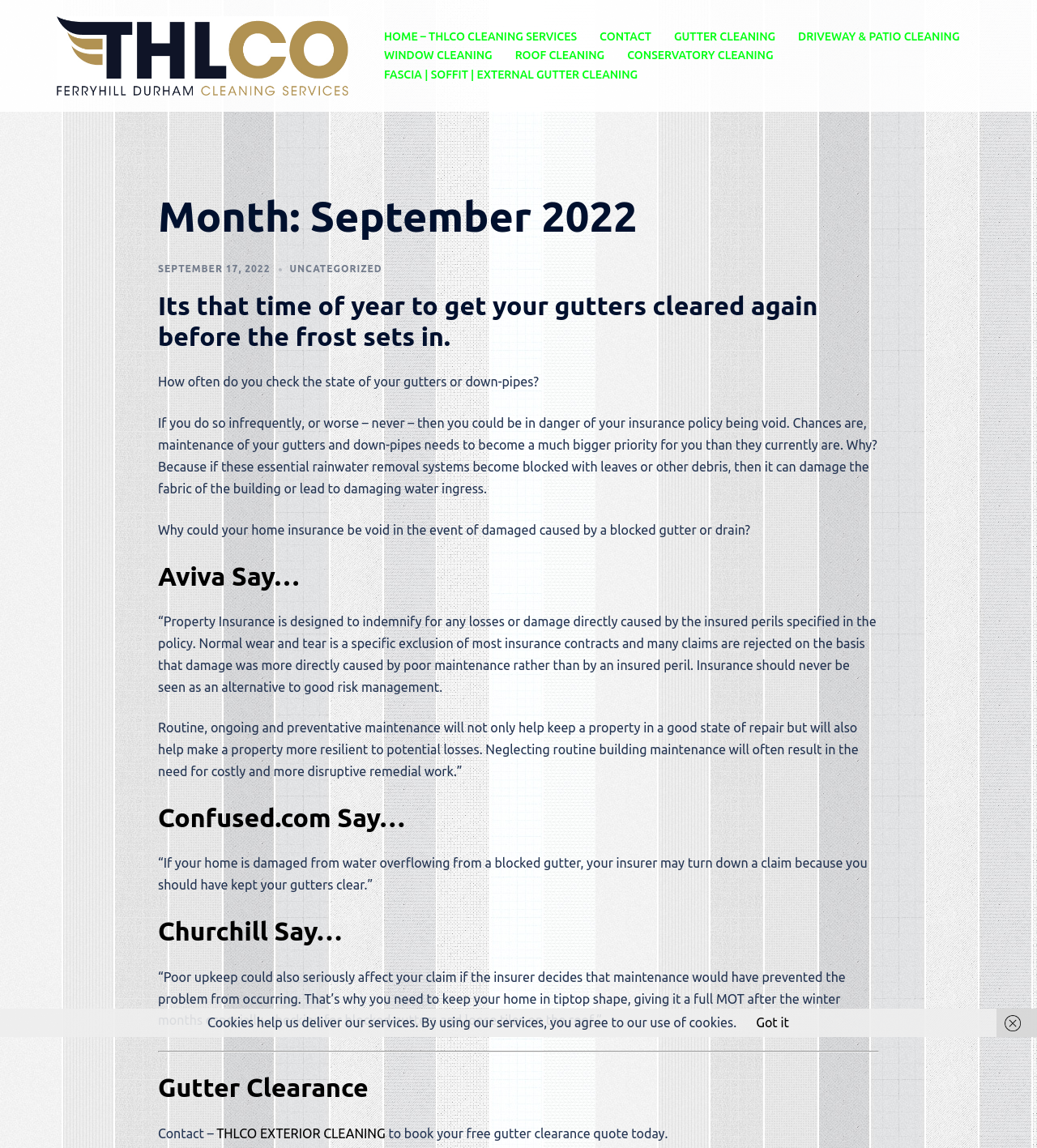Your task is to extract the text of the main heading from the webpage.

Month: September 2022